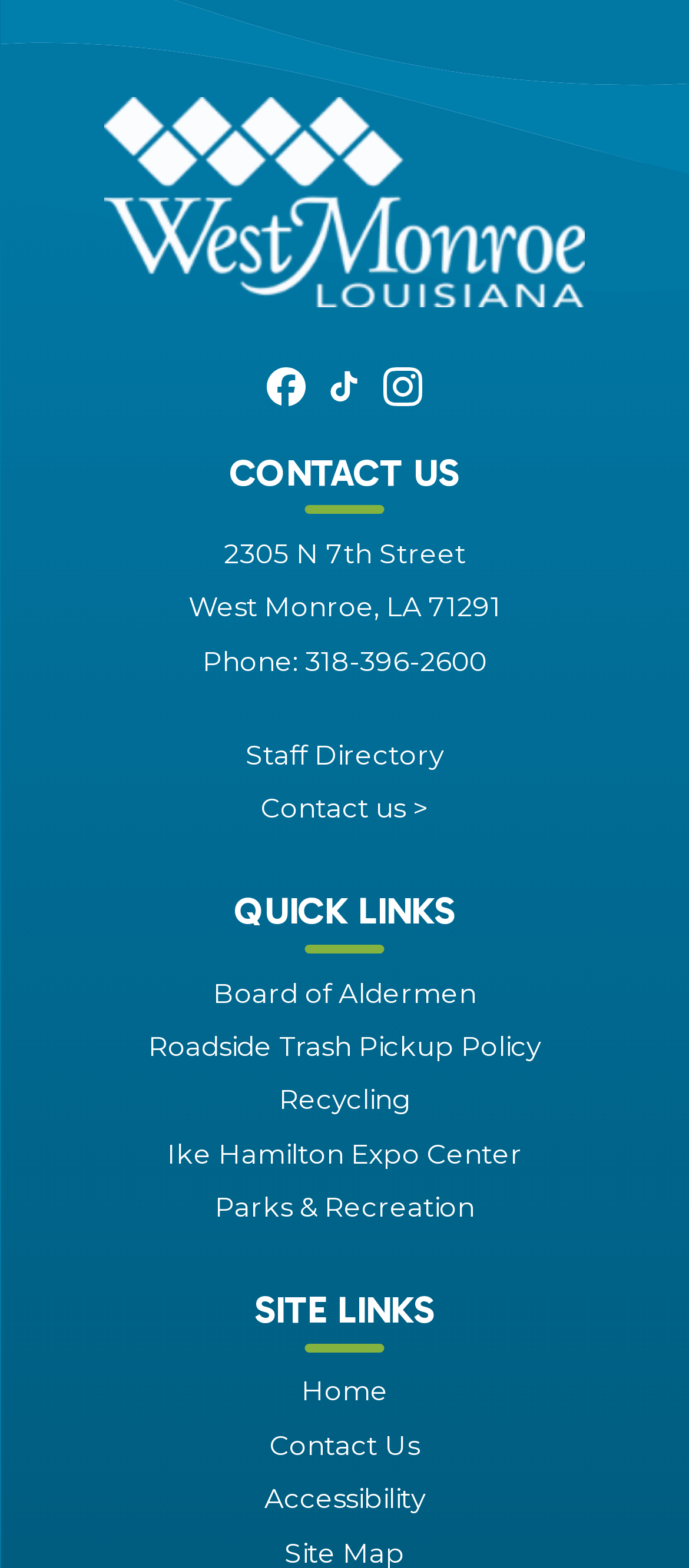What is the address of the city hall?
Please interpret the details in the image and answer the question thoroughly.

I found the address by looking at the 'CONTACT US' region, where I saw a StaticText element with the text '2305 N 7th Street', which is likely the address of the city hall.